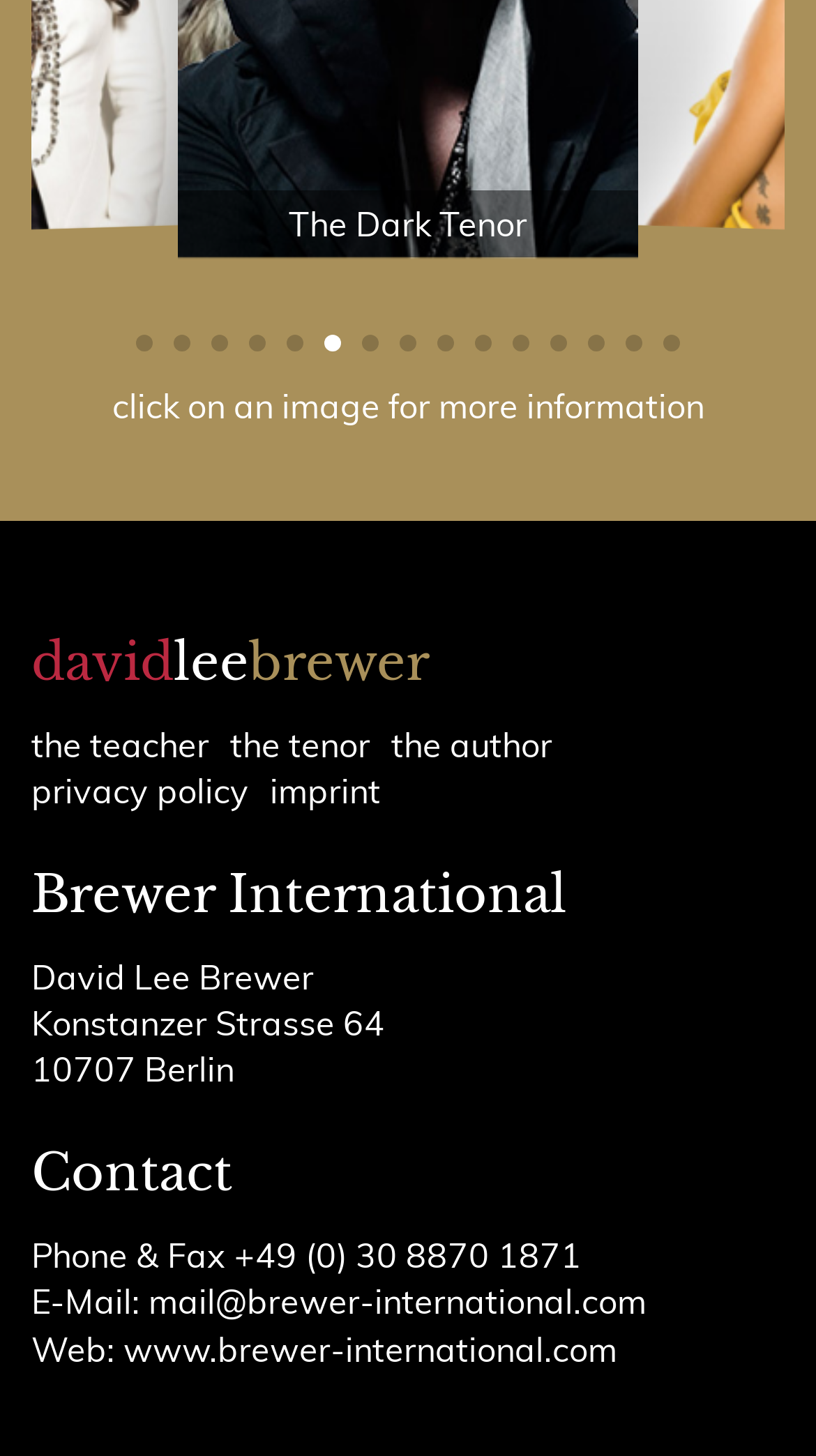Provide a one-word or short-phrase response to the question:
What is the phone number of Brewer International?

+49 (0) 30 8870 1871